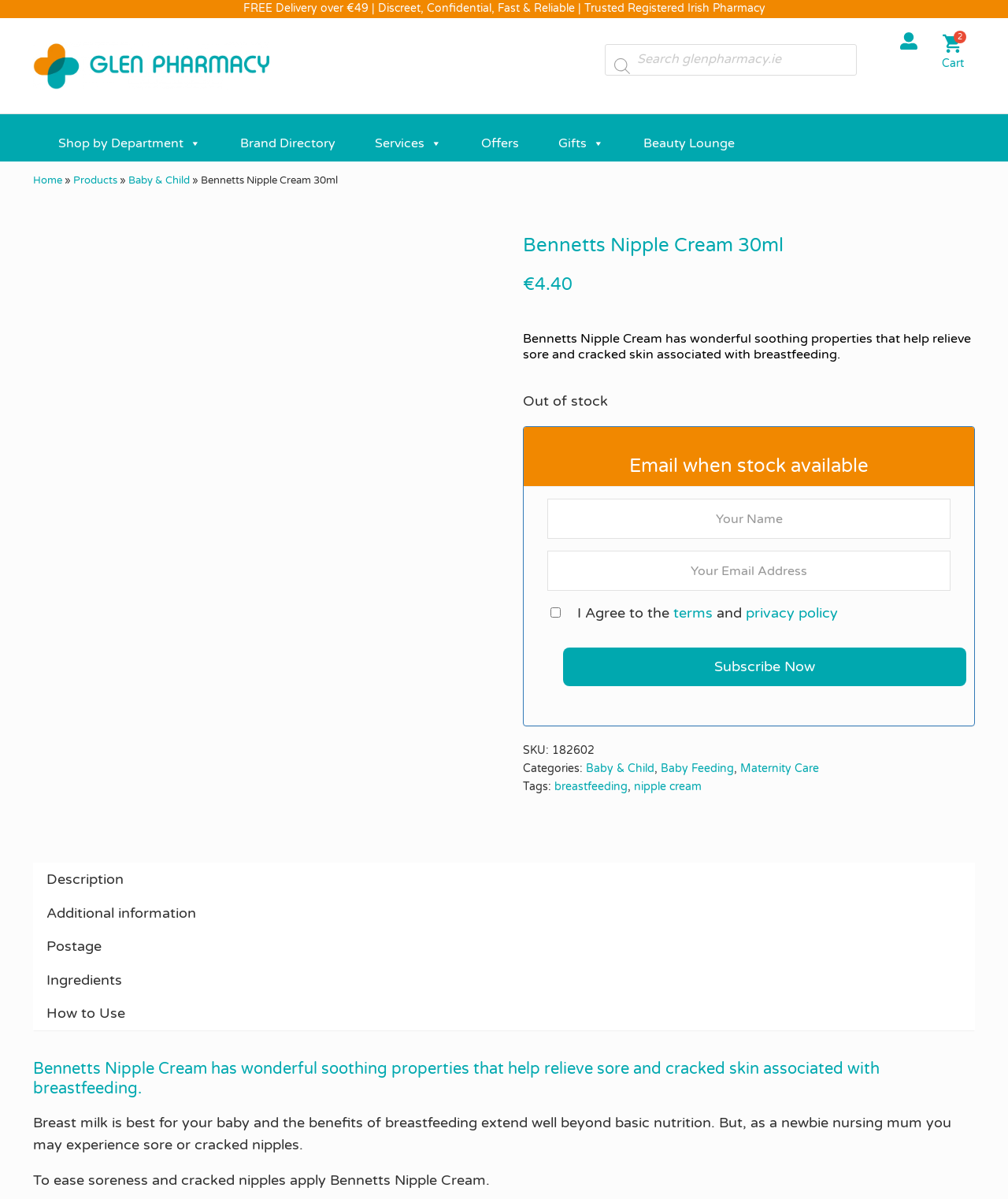What is the current stock status of the product?
Please provide a single word or phrase as the answer based on the screenshot.

Out of stock